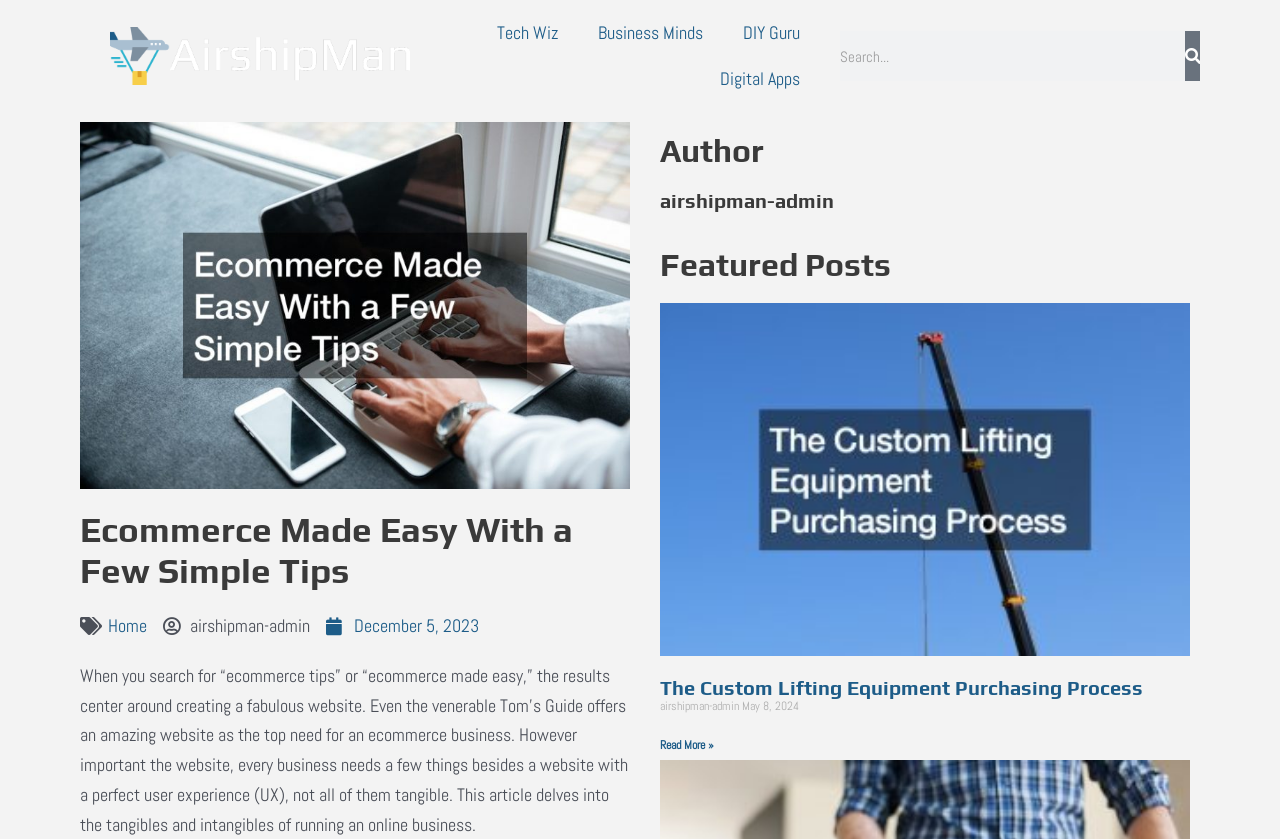What is the main topic of this webpage?
Answer the question with as much detail as you can, using the image as a reference.

Based on the webpage content, especially the heading 'Ecommerce Made Easy With a Few Simple Tips' and the article text, it is clear that the main topic of this webpage is ecommerce.